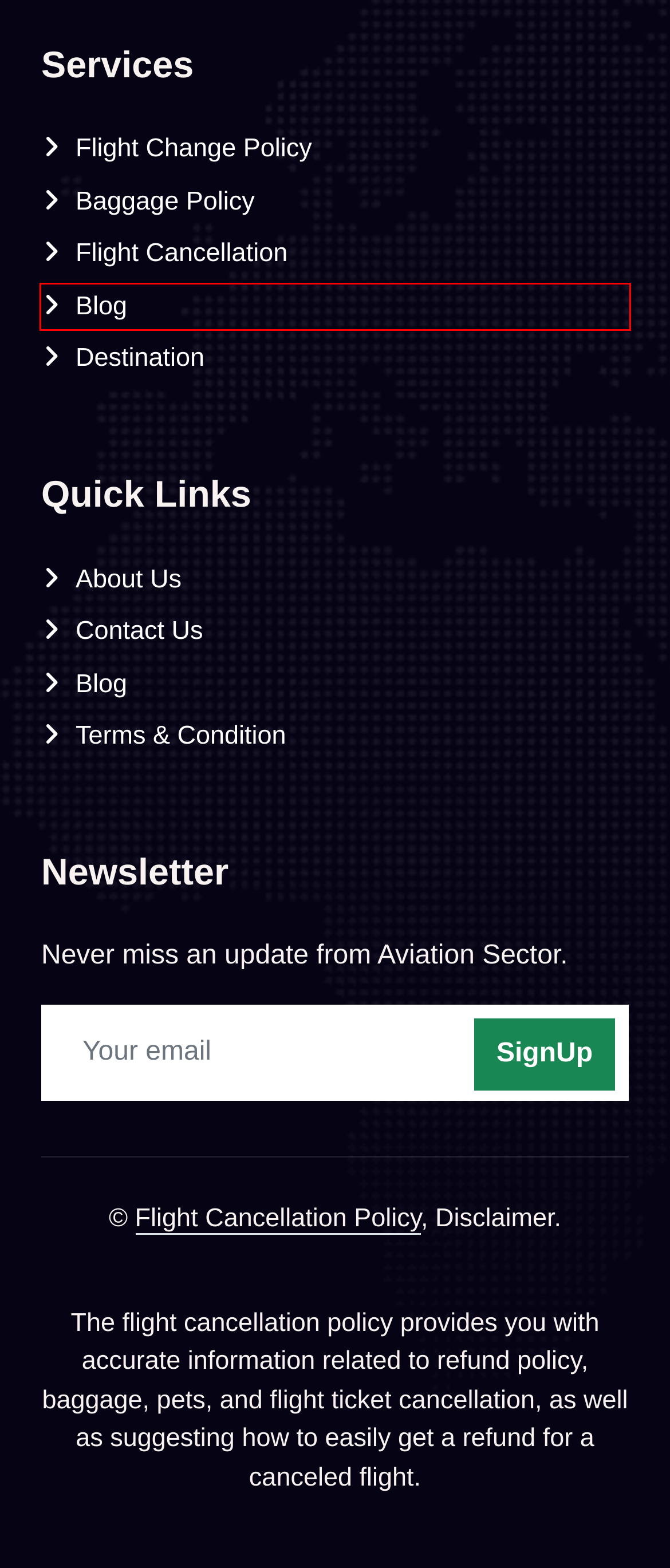You have a screenshot of a webpage where a red bounding box highlights a specific UI element. Identify the description that best matches the resulting webpage after the highlighted element is clicked. The choices are:
A. Qantas Airline Name Change Policy
B. Flight Change Policy, Change Date Time, Destinations
C. Singapore Airlines Name Change Policy
D. Aer Lingus
E. Cancellation Policy - Flight Cancellation Policy
F. Qantas Airline Date Change Policy
G. Airlines Baggage Policy, Allowance and Fees for All Airlines
H. Blogs - Flight Cancellation Policy

H